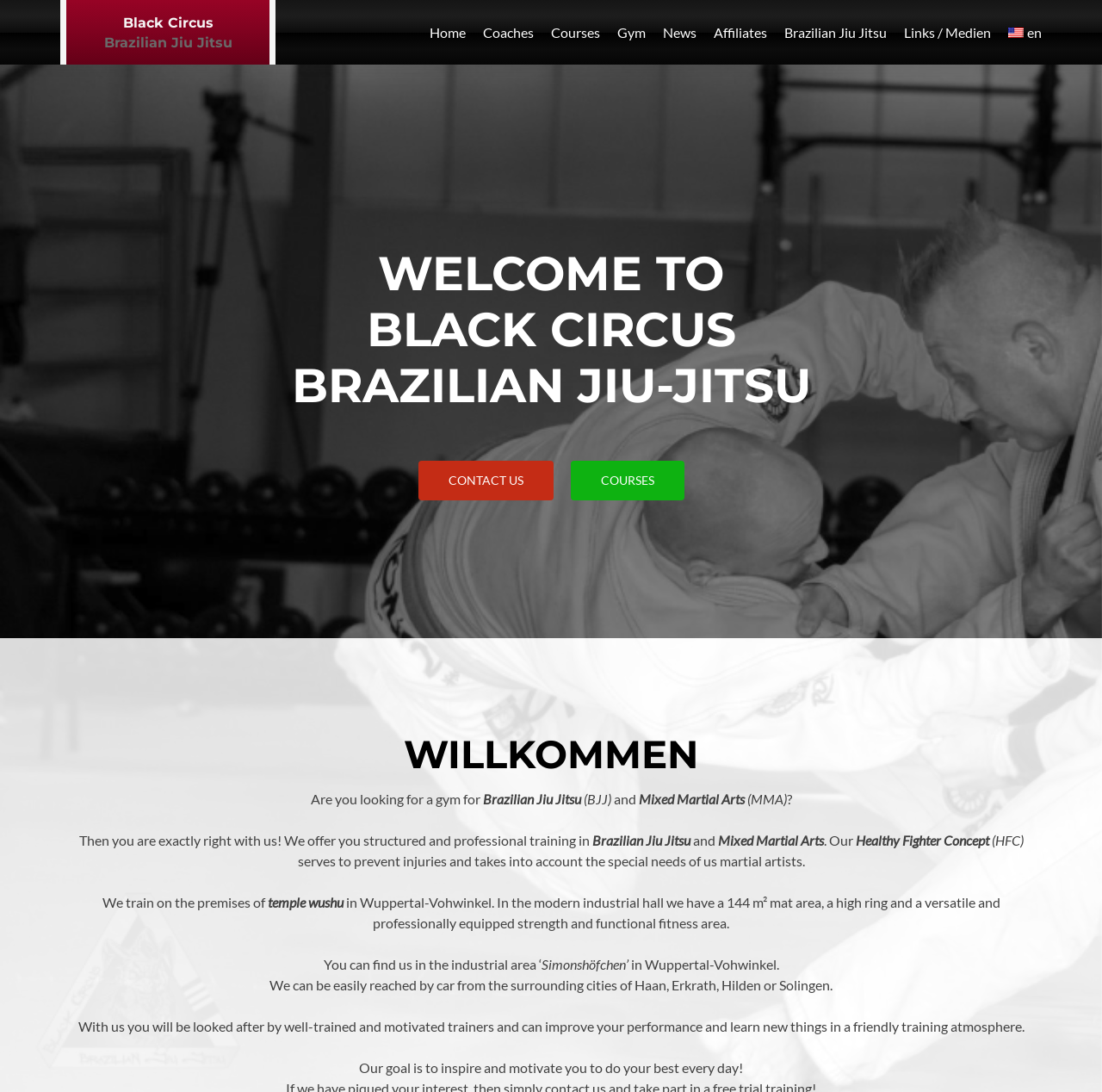Find the bounding box coordinates for the element described here: "Strictly necessary".

None